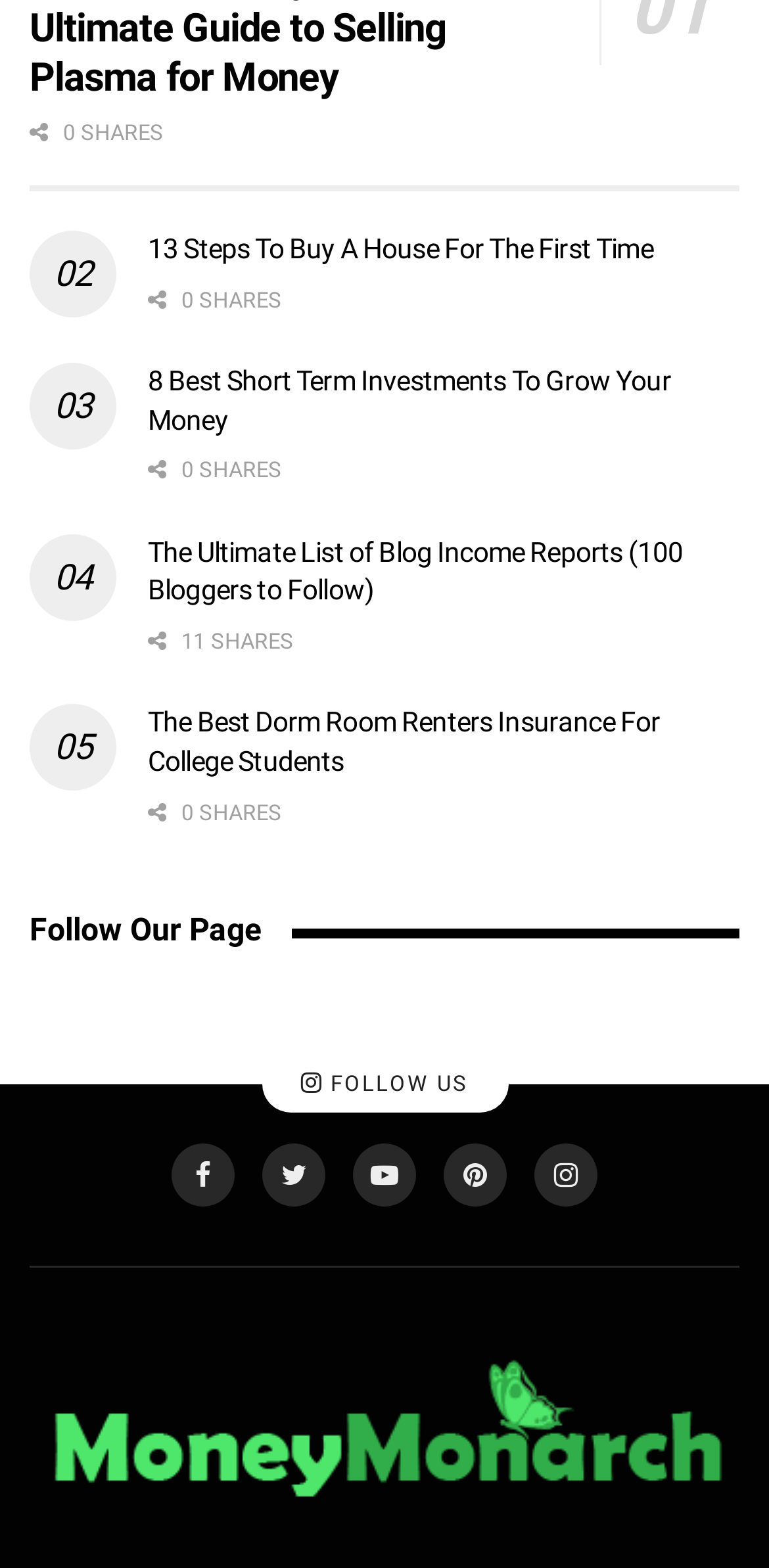Return the bounding box coordinates of the UI element that corresponds to this description: "Twitter". The coordinates must be given as four float numbers in the range of 0 and 1, [left, top, right, bottom].

[0.341, 0.724, 0.423, 0.764]